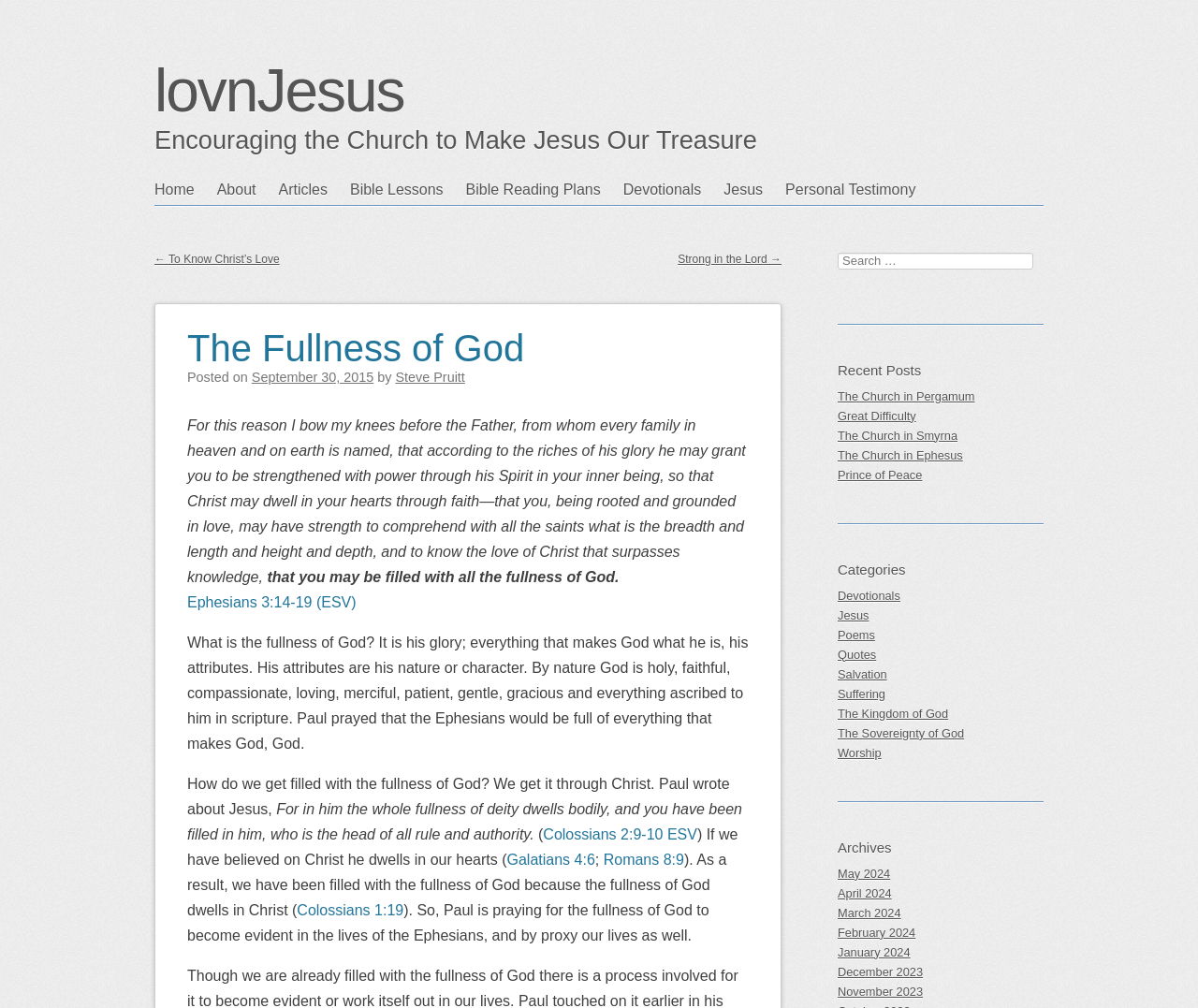Bounding box coordinates are to be given in the format (top-left x, top-left y, bottom-right x, bottom-right y). All values must be floating point numbers between 0 and 1. Provide the bounding box coordinate for the UI element described as: Poems

[0.699, 0.621, 0.871, 0.638]